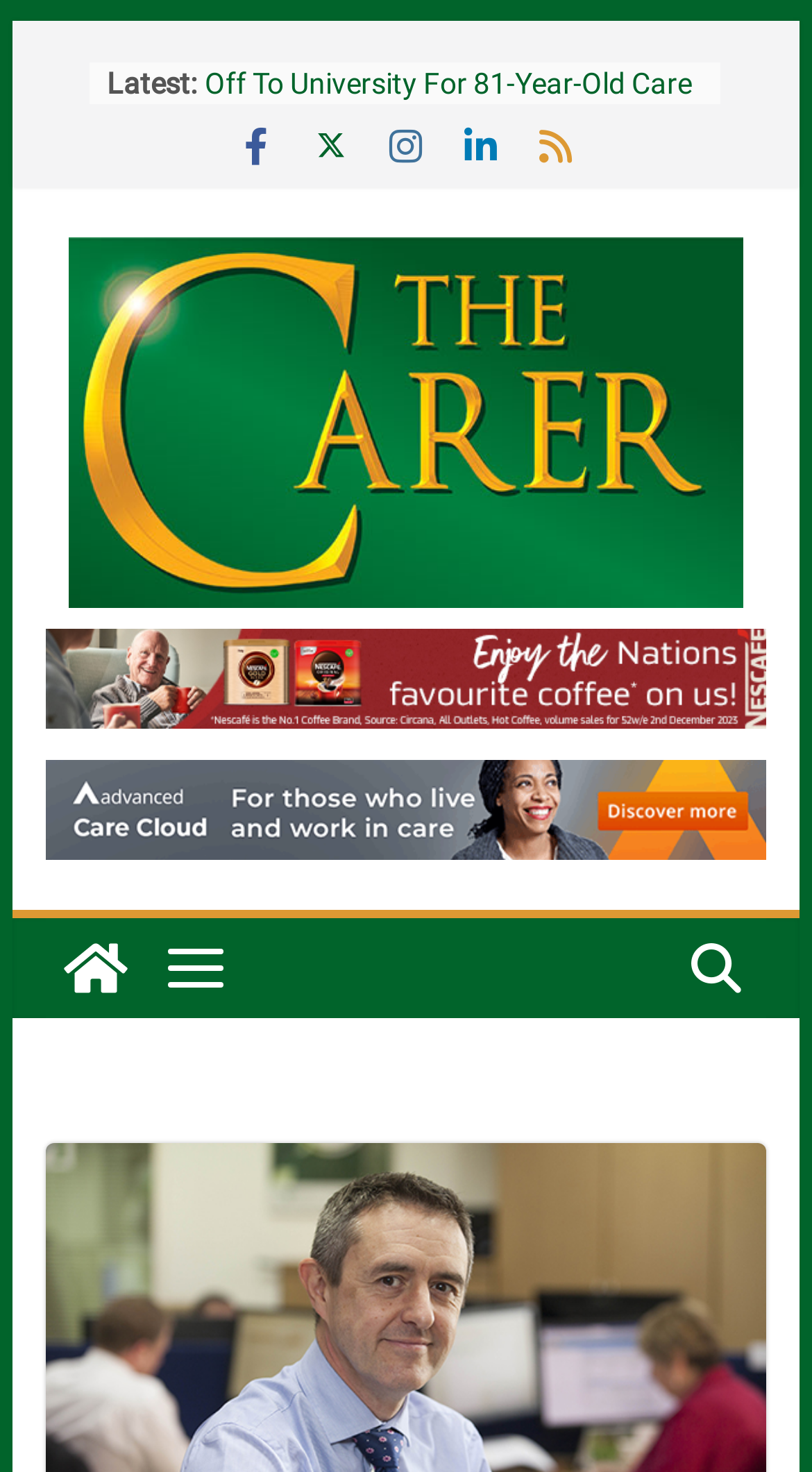Explain the features and main sections of the webpage comprehensively.

This webpage appears to be a news or blog page focused on the care sector, with a title "Pre-Budget Wish List for the Care Sector". At the top, there is a link to "Skip to content". Below that, there is a section labeled "Latest:" with a list of five news articles or blog posts, each represented by a bullet point and a link to the article. The articles have titles such as "Call For General Election To Kick-Start Care Reform" and "Charming Owls Bring Joy To Berkshire Care Home Residents".

To the right of the list of articles, there are five social media links, represented by icons. Below the list of articles, there is a logo for "The Carer" with a chrome finish, which is also a link. To the right of the logo, there are three complementary sections, each containing a logo and a link to a company, including Nestle and Advanced.

At the bottom of the page, there is a link to "The Carer" with a small image next to it, and another image to the right of that. The overall layout is organized, with clear headings and concise text.